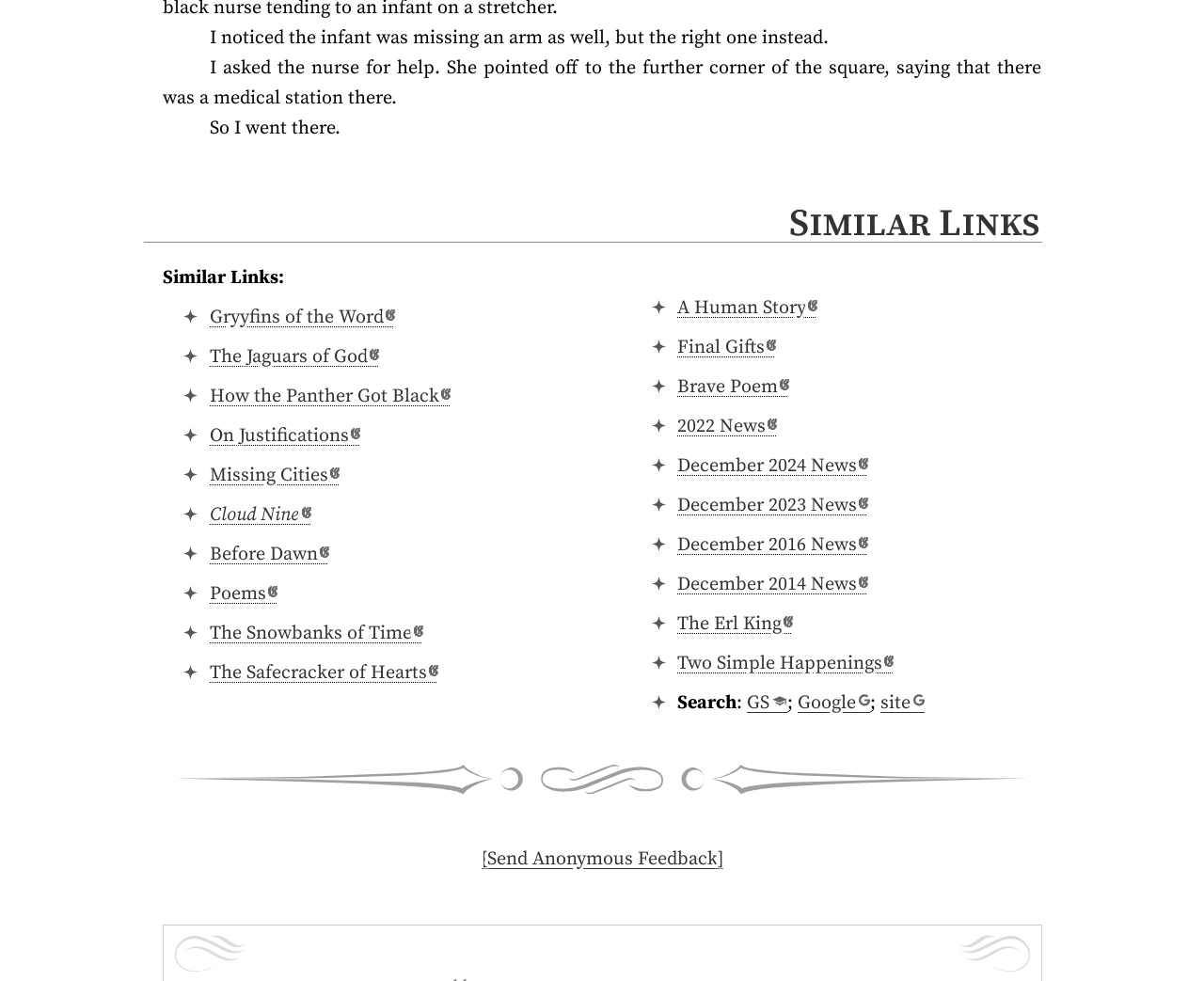Identify the bounding box of the UI element that matches this description: "Before Dawn⁠".

[0.174, 0.551, 0.272, 0.578]